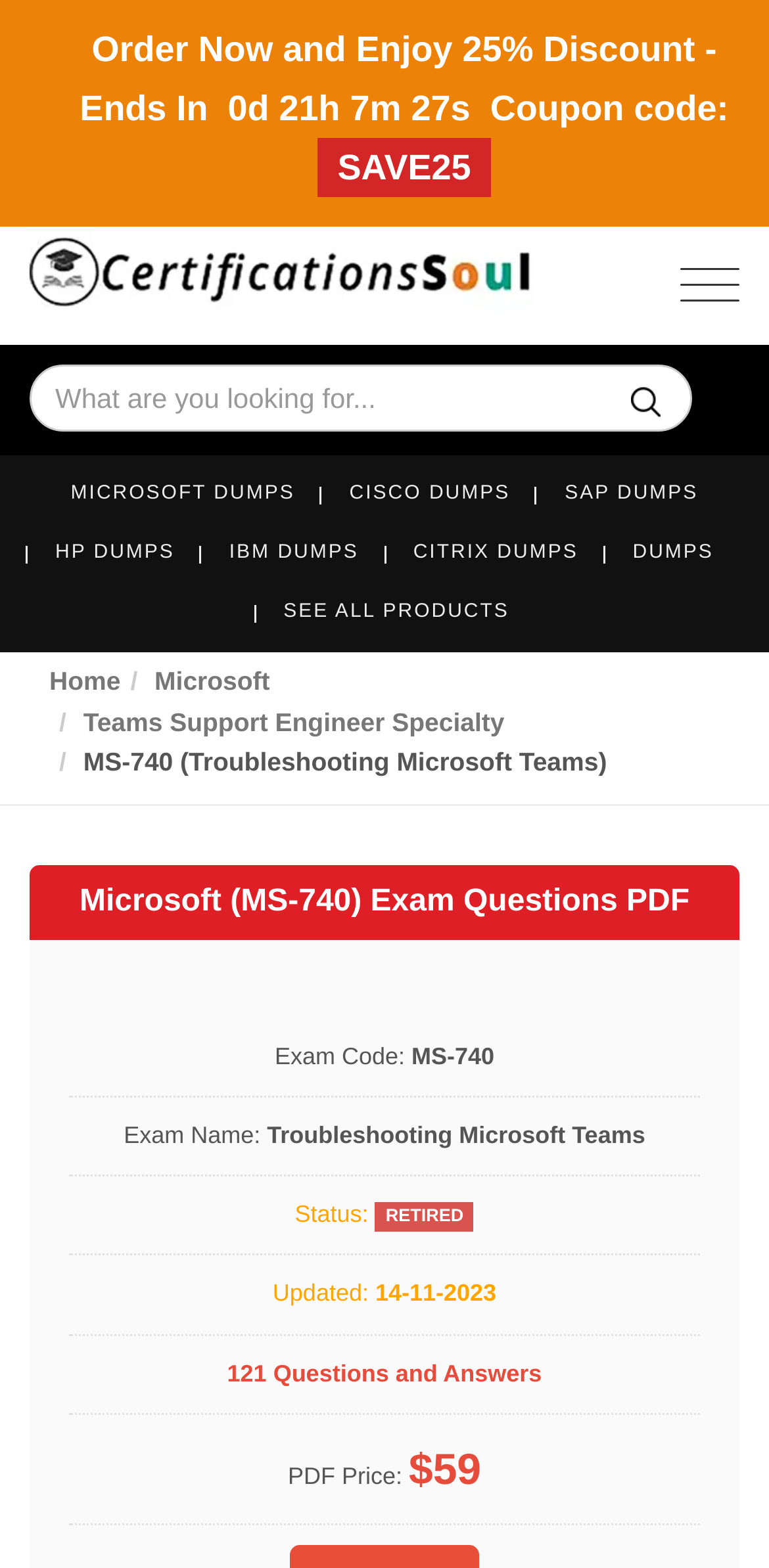What is the price of the PDF exam questions?
Identify the answer in the screenshot and reply with a single word or phrase.

$59